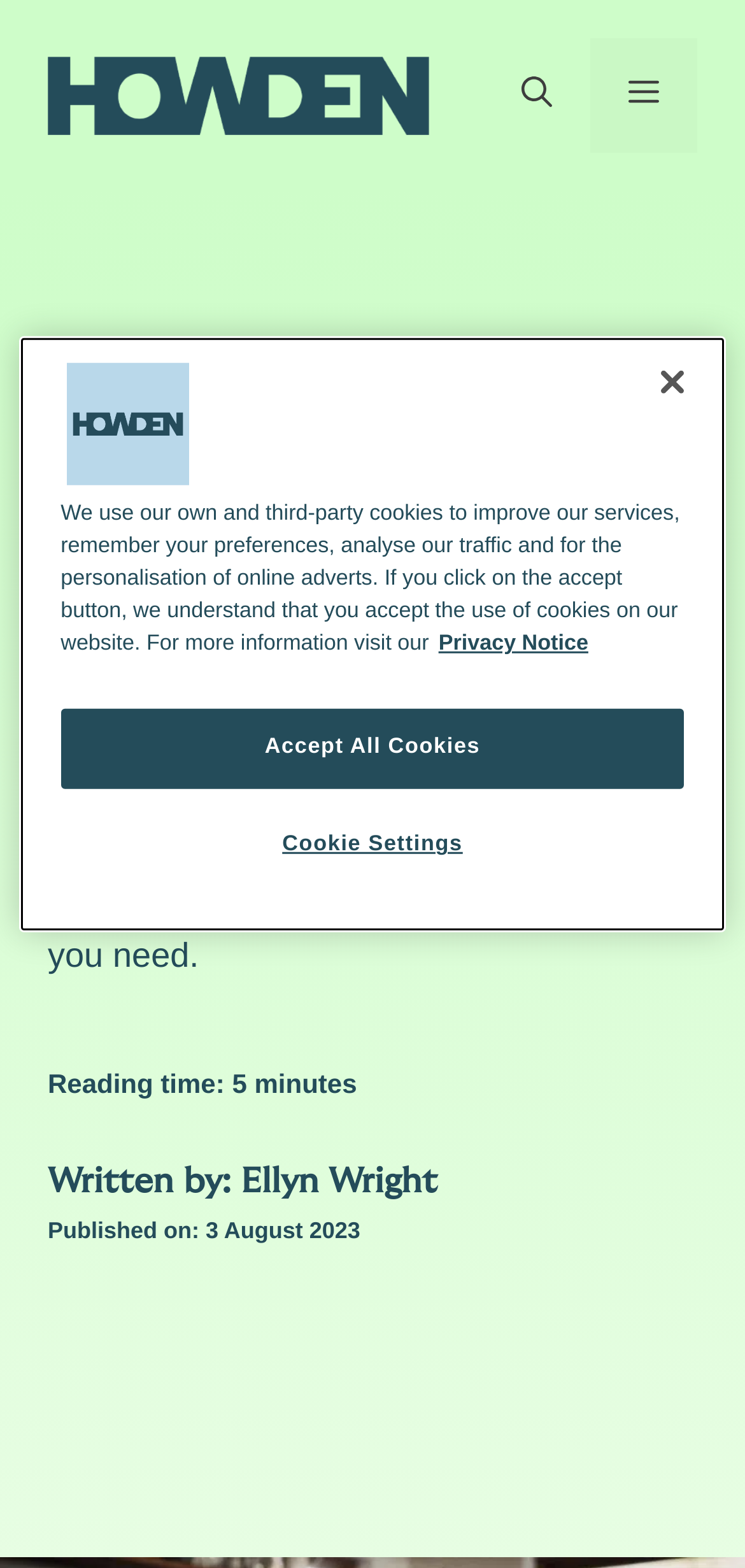Please find the bounding box for the following UI element description. Provide the coordinates in (top-left x, top-left y, bottom-right x, bottom-right y) format, with values between 0 and 1: aria-label="Open Search Bar"

[0.649, 0.024, 0.792, 0.097]